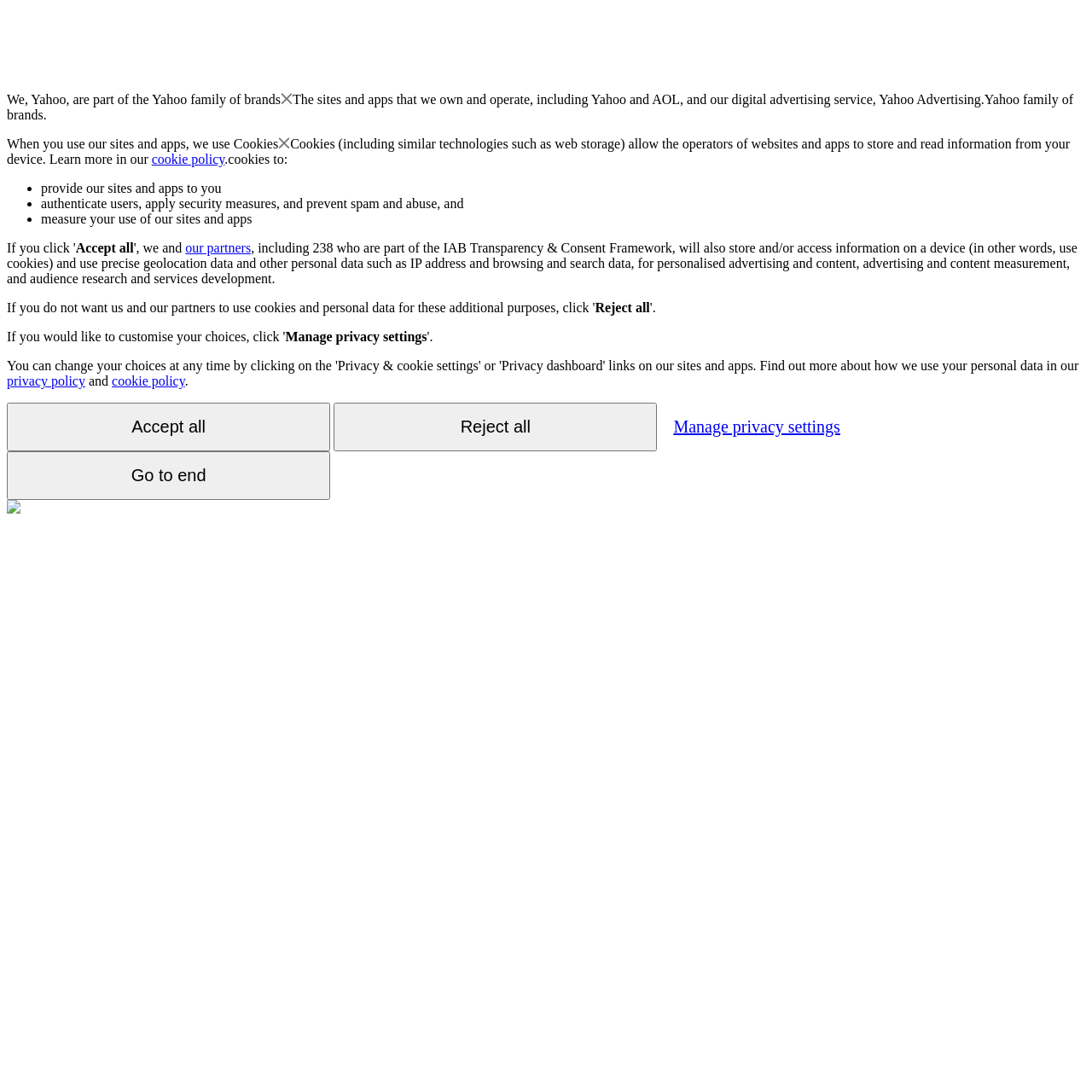Please find the bounding box coordinates of the section that needs to be clicked to achieve this instruction: "Click the 'Reject all' button".

[0.545, 0.275, 0.595, 0.288]